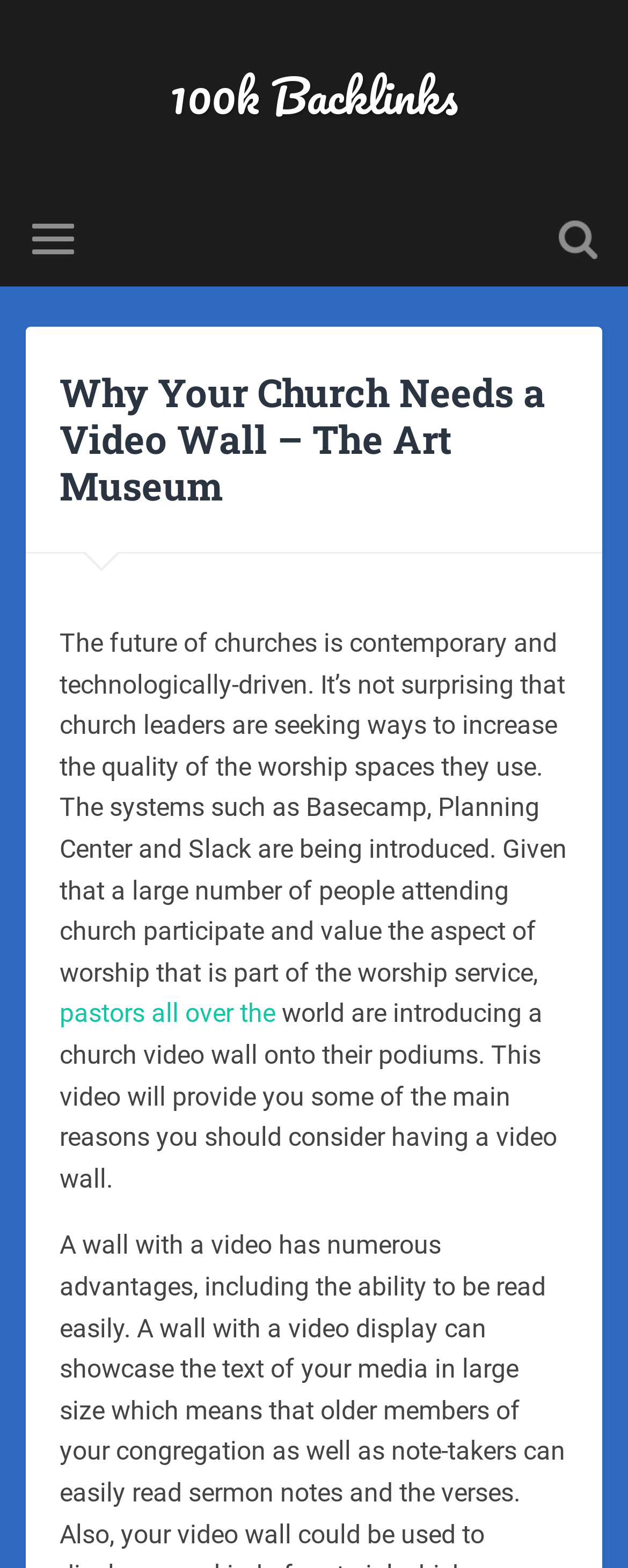Based on the image, give a detailed response to the question: What is the purpose of the video wall?

The webpage suggests that the video wall is being introduced to improve the quality of the worship service, with the goal of enhancing the worship experience for attendees.